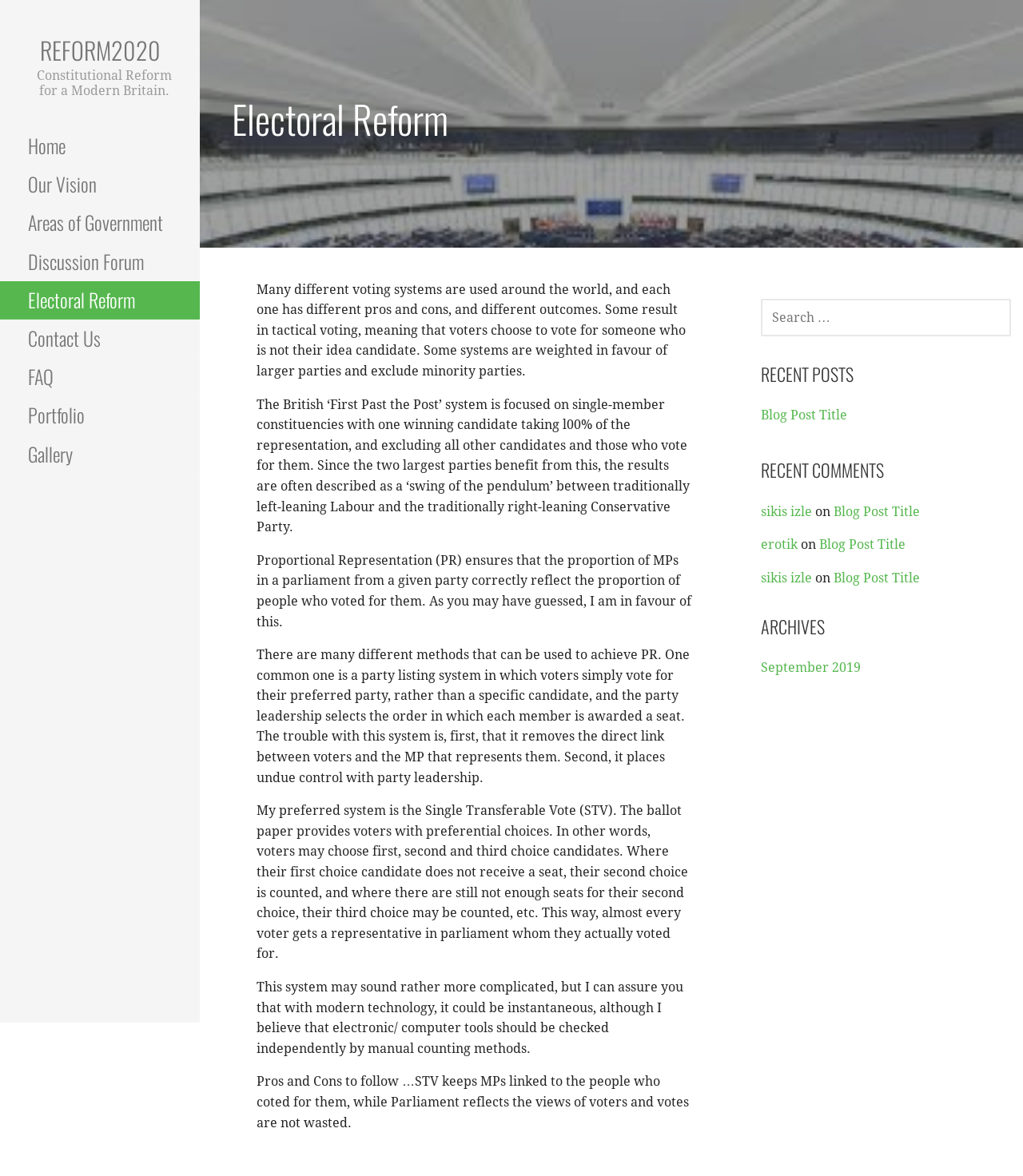Please locate the bounding box coordinates of the element's region that needs to be clicked to follow the instruction: "Click on the 'Home' link". The bounding box coordinates should be provided as four float numbers between 0 and 1, i.e., [left, top, right, bottom].

[0.0, 0.108, 0.195, 0.141]